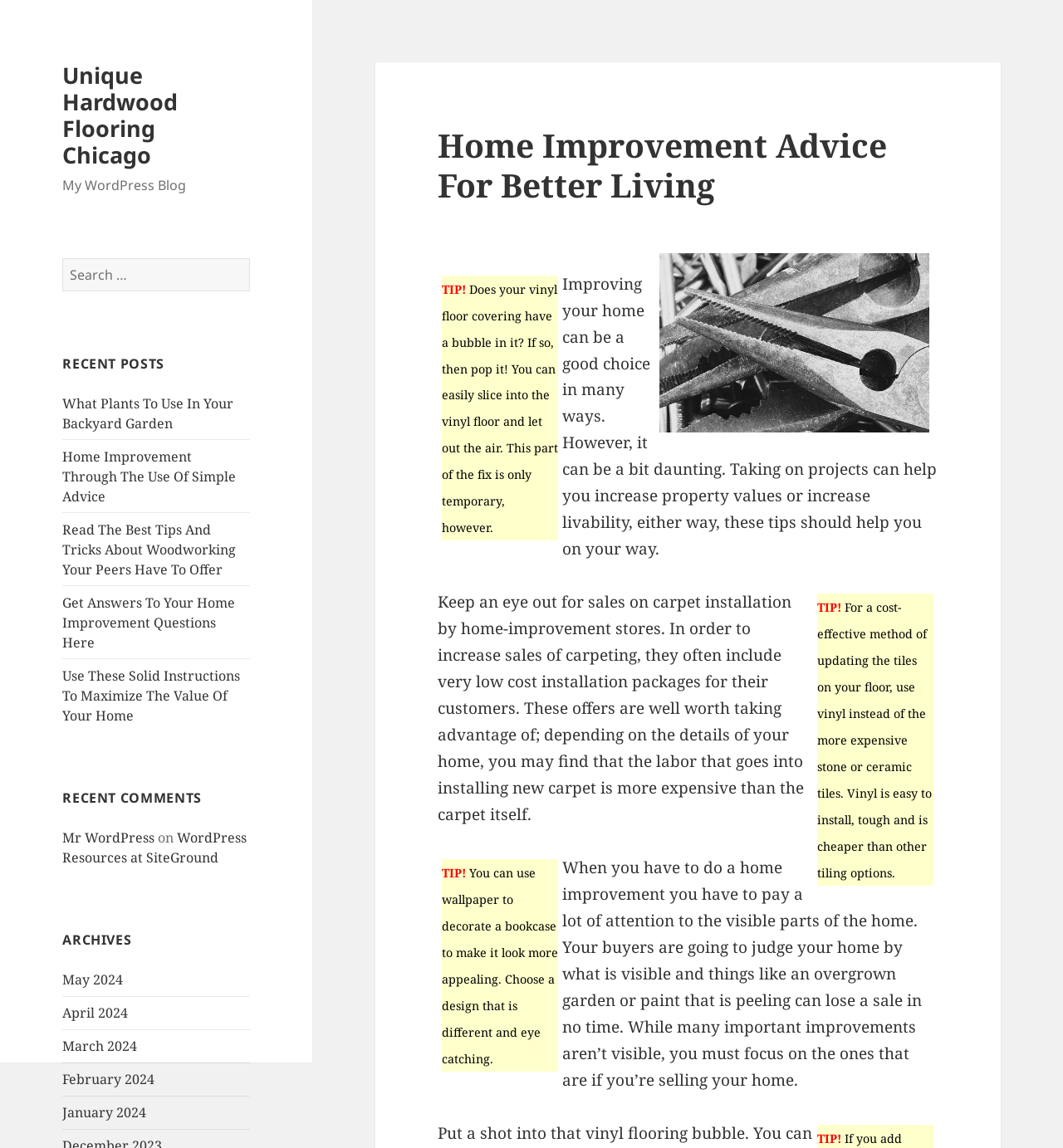How many archives are there?
Using the image, provide a detailed and thorough answer to the question.

In the archives section, I can see five links: 'May 2024', 'April 2024', 'March 2024', 'February 2024', and 'January 2024'. Therefore, there are five archives.